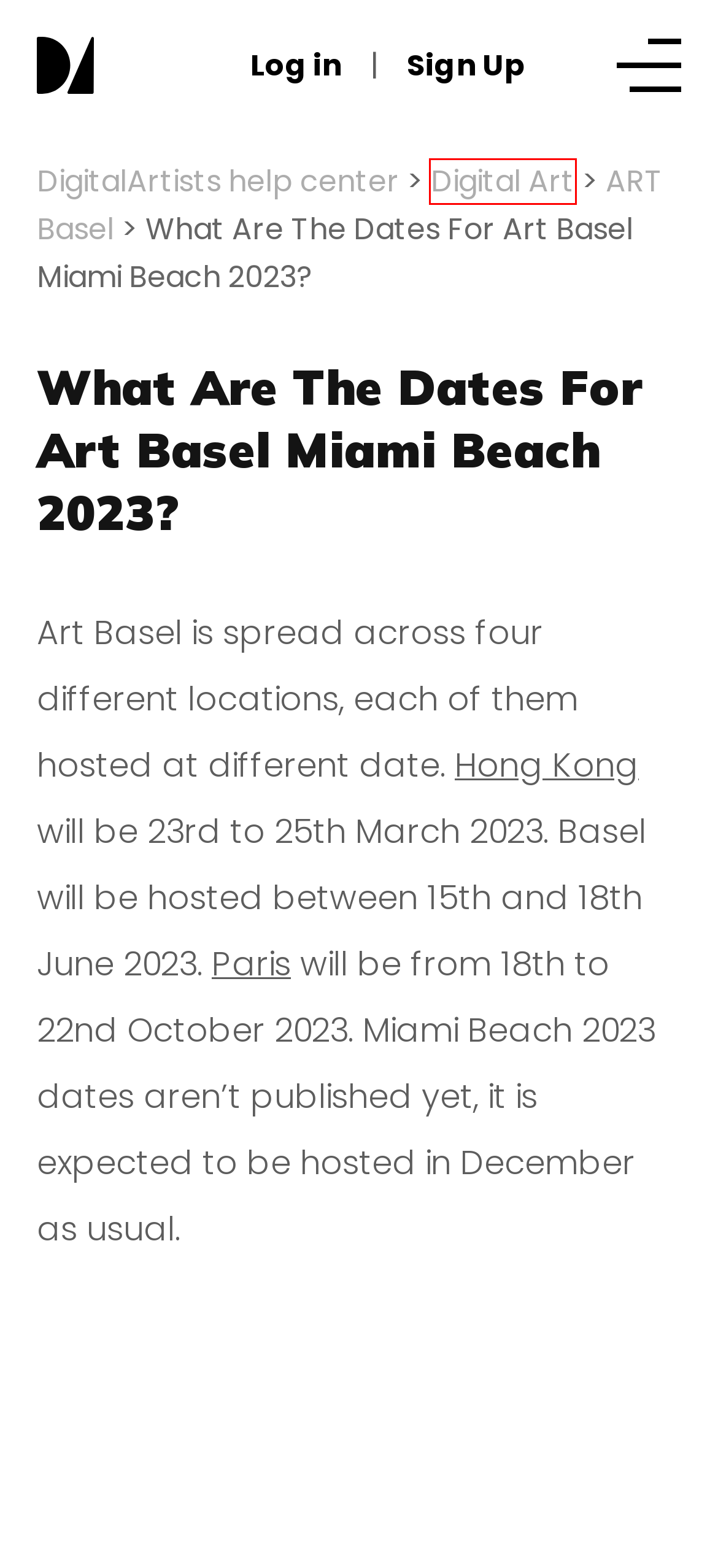You are given a screenshot of a webpage with a red rectangle bounding box. Choose the best webpage description that matches the new webpage after clicking the element in the bounding box. Here are the candidates:
A. How the Beautiful Worlds of Art Basel and NFT Collide
B. Digital Art Archives - DA Support
C. Discover how NFT can benefit your business
D. Sign Up
E. DA Support -
F. 📙 Learn All About DigitalArtists.com Platform
G. Log In
H. Web3 Services for Businesses and Artists

B